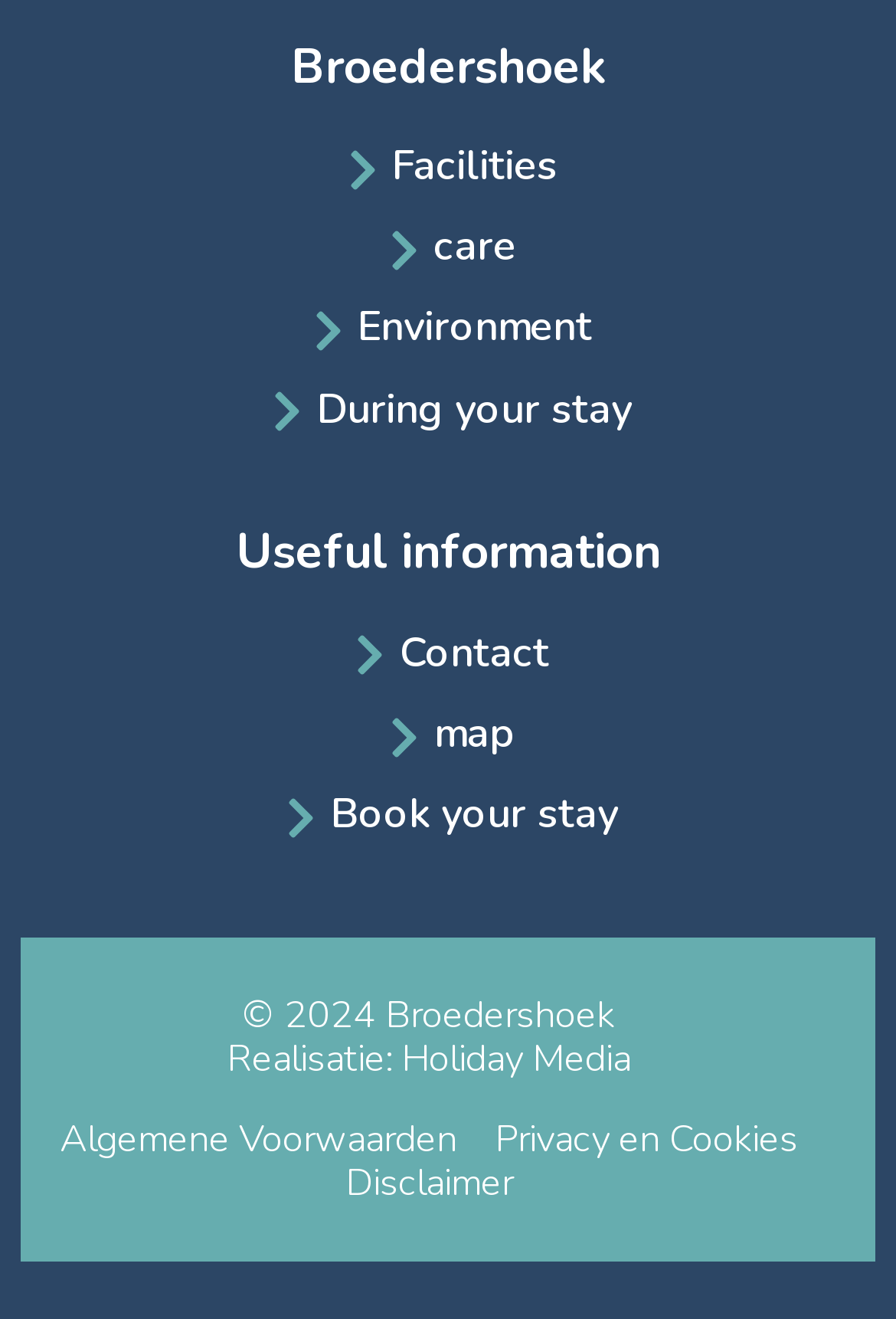Identify the bounding box for the UI element described as: "Facilities". Ensure the coordinates are four float numbers between 0 and 1, formatted as [left, top, right, bottom].

[0.378, 0.105, 0.622, 0.147]